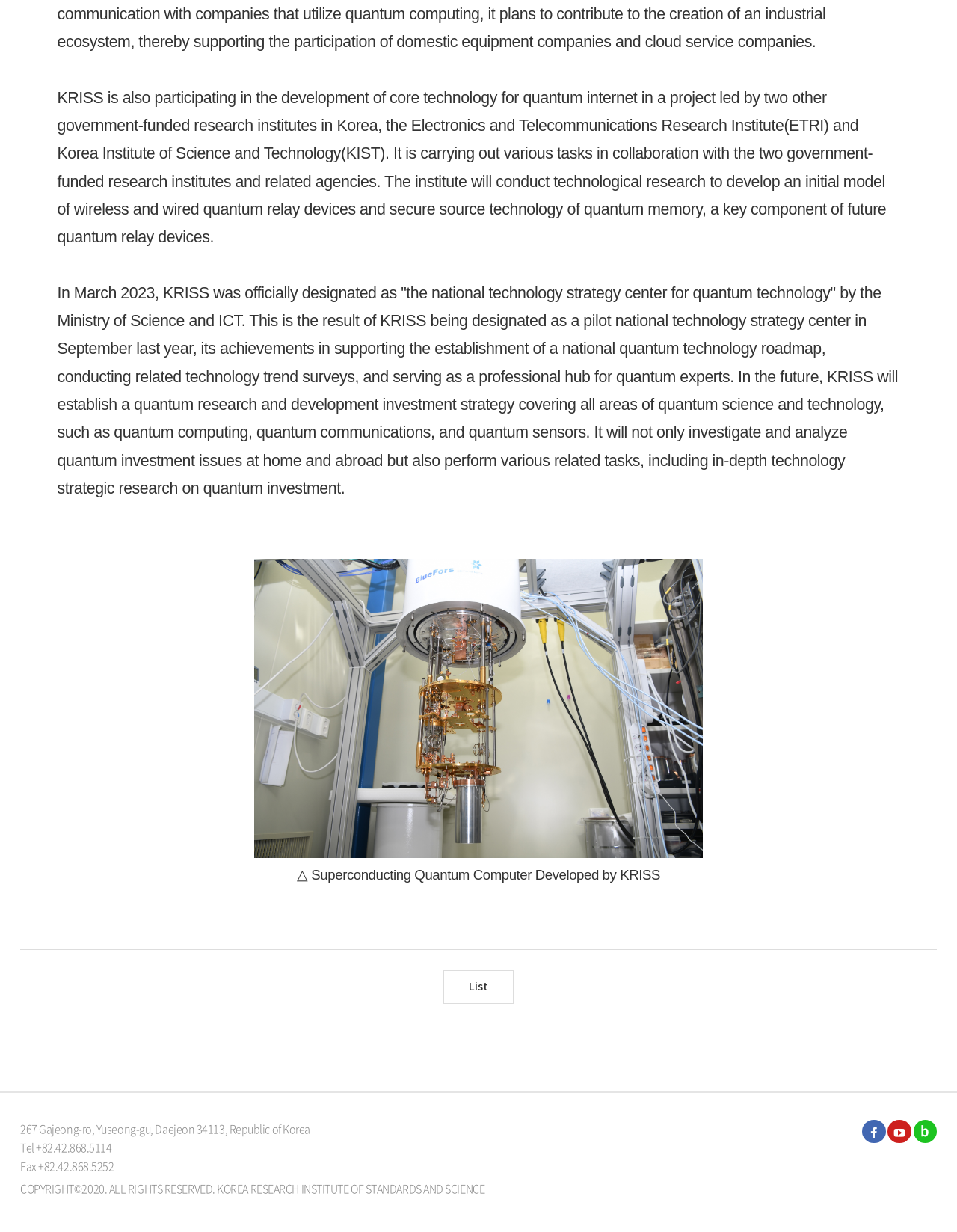Provide a brief response to the question below using a single word or phrase: 
What is the national technology strategy center for?

quantum technology